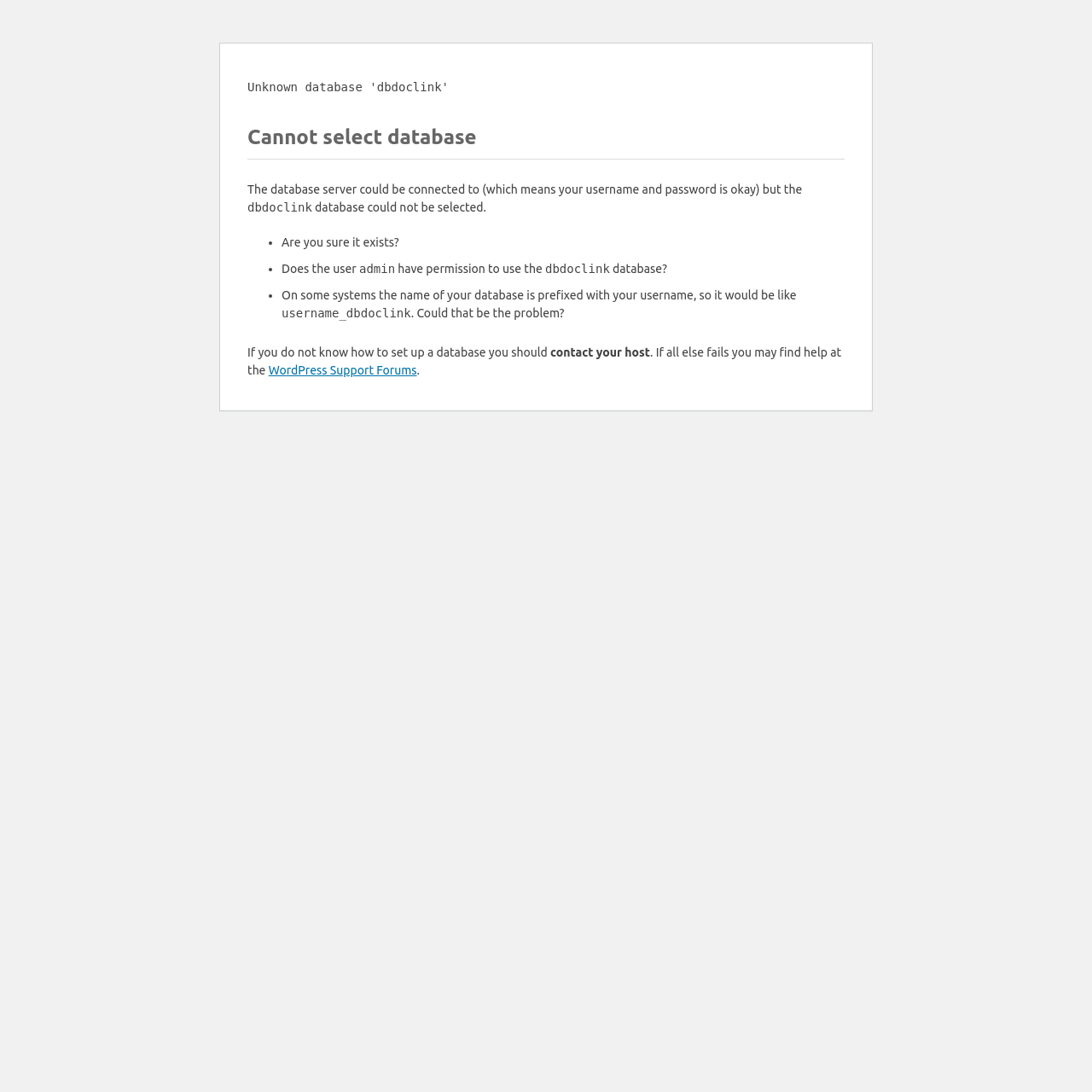Why might the database not be selected?
Based on the screenshot, provide a one-word or short-phrase response.

Permission issue